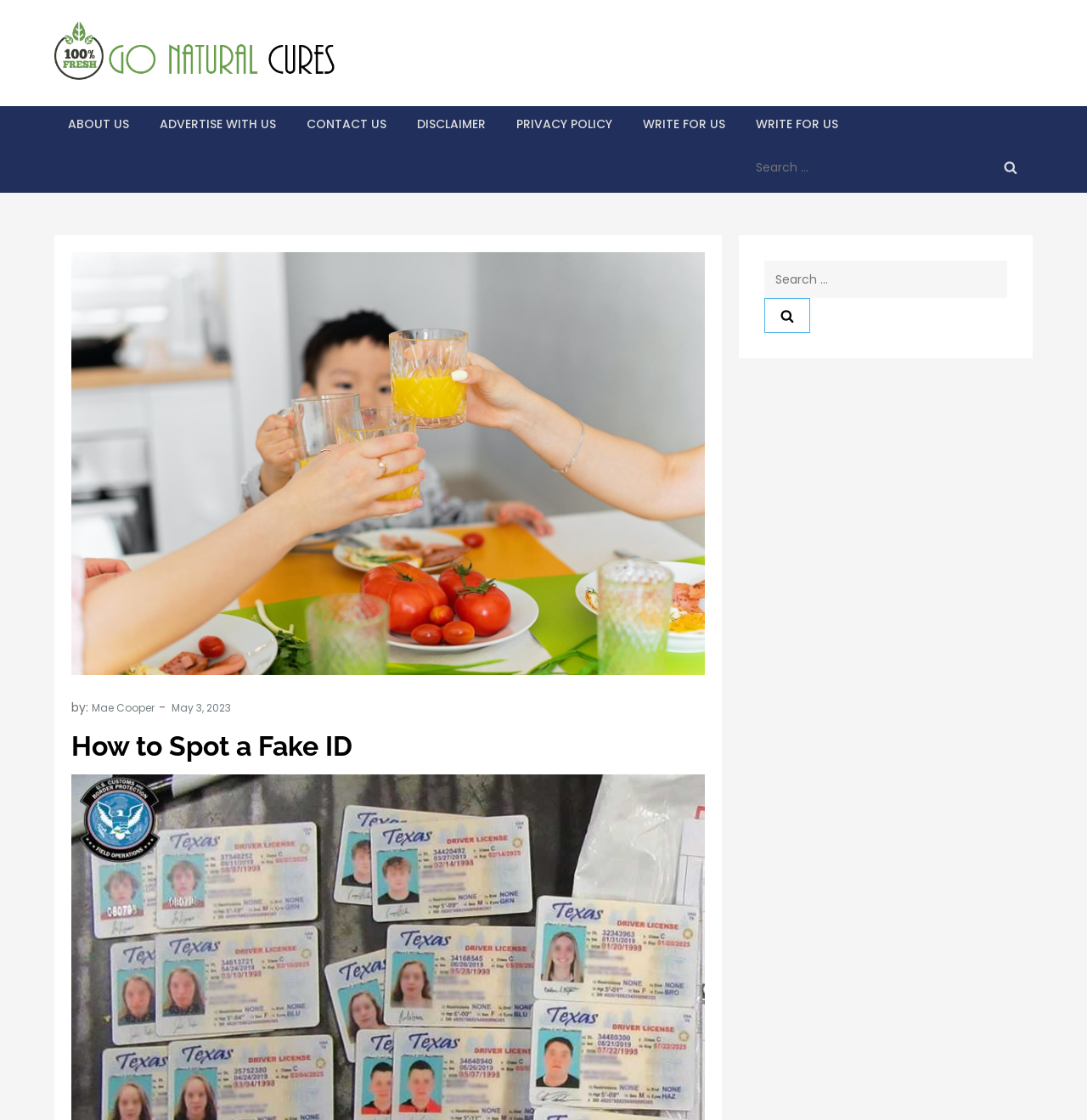Write an extensive caption that covers every aspect of the webpage.

The webpage is titled "How to Spot a Fake ID - Go Natural Cures" and has a prominent logo of "Go Natural Cures" at the top left corner, accompanied by a link to the website's homepage. Below the logo, there is a tagline "Empowering You with Natural Solutions for a Healthy Life".

The top navigation menu consists of six links: "ABOUT US", "ADVERTISE WITH US", "CONTACT US", "DISCLAIMER", "PRIVACY POLICY", and "WRITE FOR US", which are evenly spaced and aligned horizontally.

On the right side of the top navigation menu, there is a search bar with a placeholder text "Search for:" and a search button with a magnifying glass icon.

The main content of the webpage is headed by a title "How to Spot a Fake ID" in a large font size. Below the title, there is a byline indicating the author's name "Mae Cooper" and the publication date "May 3, 2023".

The webpage also has a secondary search bar at the bottom right corner, which is similar to the one at the top right corner.

There are no images on the page except for the logo of "Go Natural Cures" and the magnifying glass icon on the search buttons.